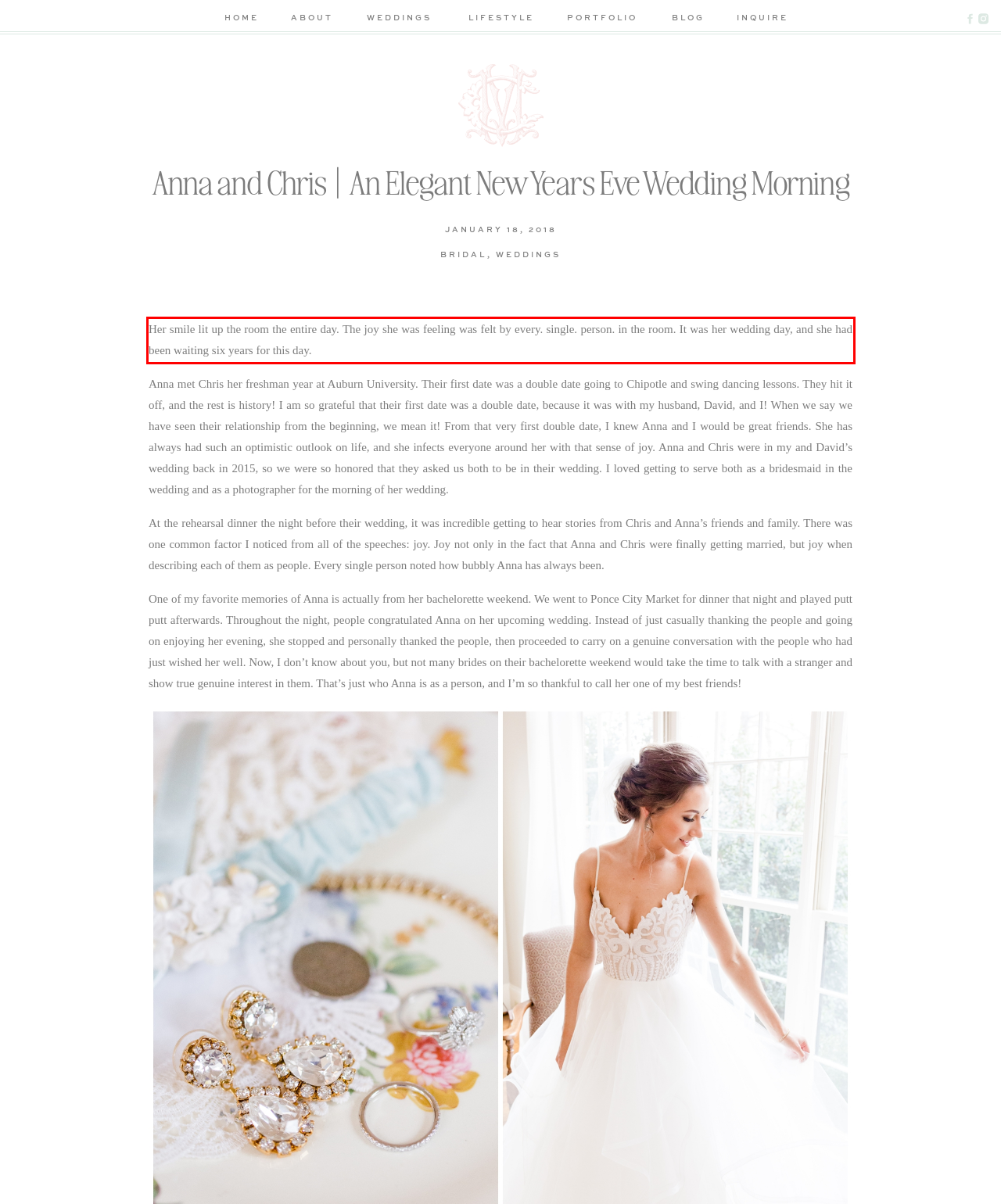Please examine the webpage screenshot and extract the text within the red bounding box using OCR.

Her smile lit up the room the entire day. The joy she was feeling was felt by every. single. person. in the room. It was her wedding day, and she had been waiting six years for this day.